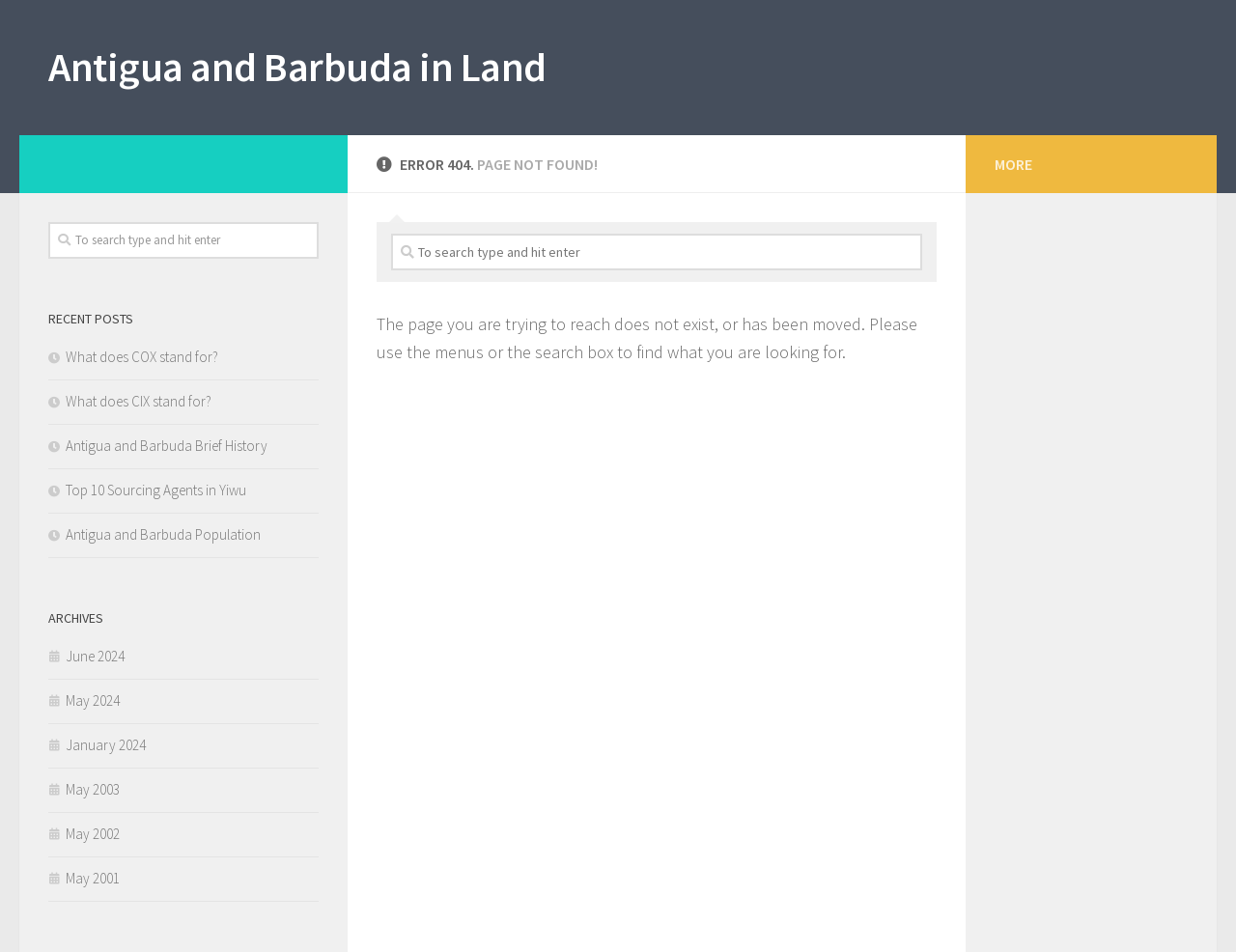What is the error code displayed on the webpage?
Refer to the image and provide a one-word or short phrase answer.

404